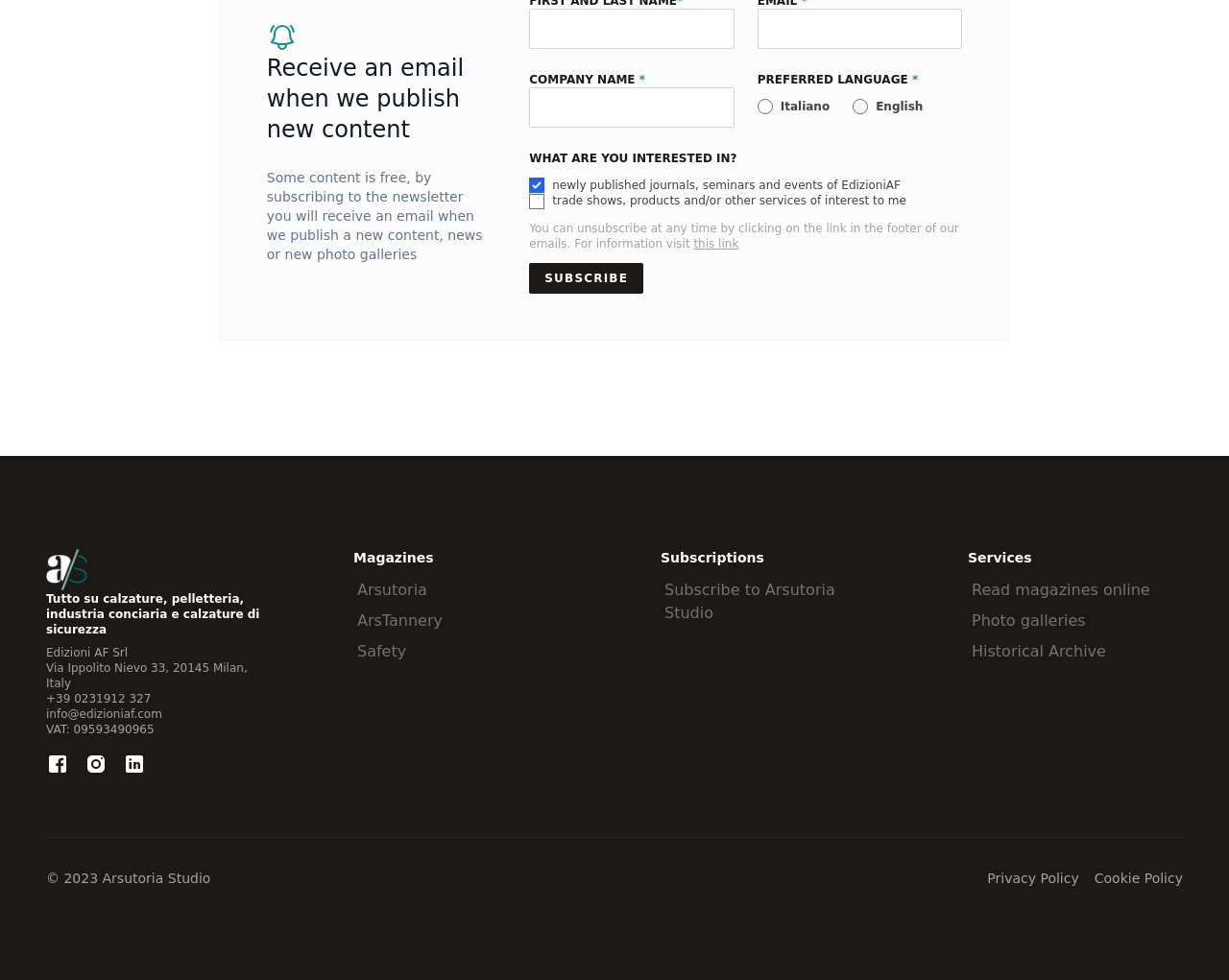Could you find the bounding box coordinates of the clickable area to complete this instruction: "Visit the link for information on unsubscribe"?

[0.564, 0.242, 0.601, 0.256]